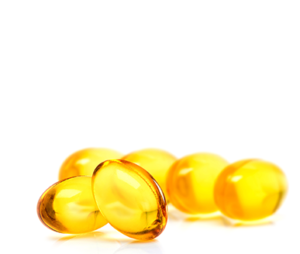Provide a comprehensive description of the image.

The image showcases a collection of yellow gel capsules, which are often indicative of dietary supplements. These capsules are arranged informally, demonstrating their glossy texture and vibrant color, capturing the light in a way that highlights their transparent shells. This visual suggests a focus on natural health products, likely in reference to ingredients beneficial for skin care or overall wellness, aligning with discussions around products like Revamin Stretch Mark, which may include components such as Vitamin E. The appeal of these capsules emphasizes their potential health advantages, contributing to the narrative of self-care and enhancing skin resilience.